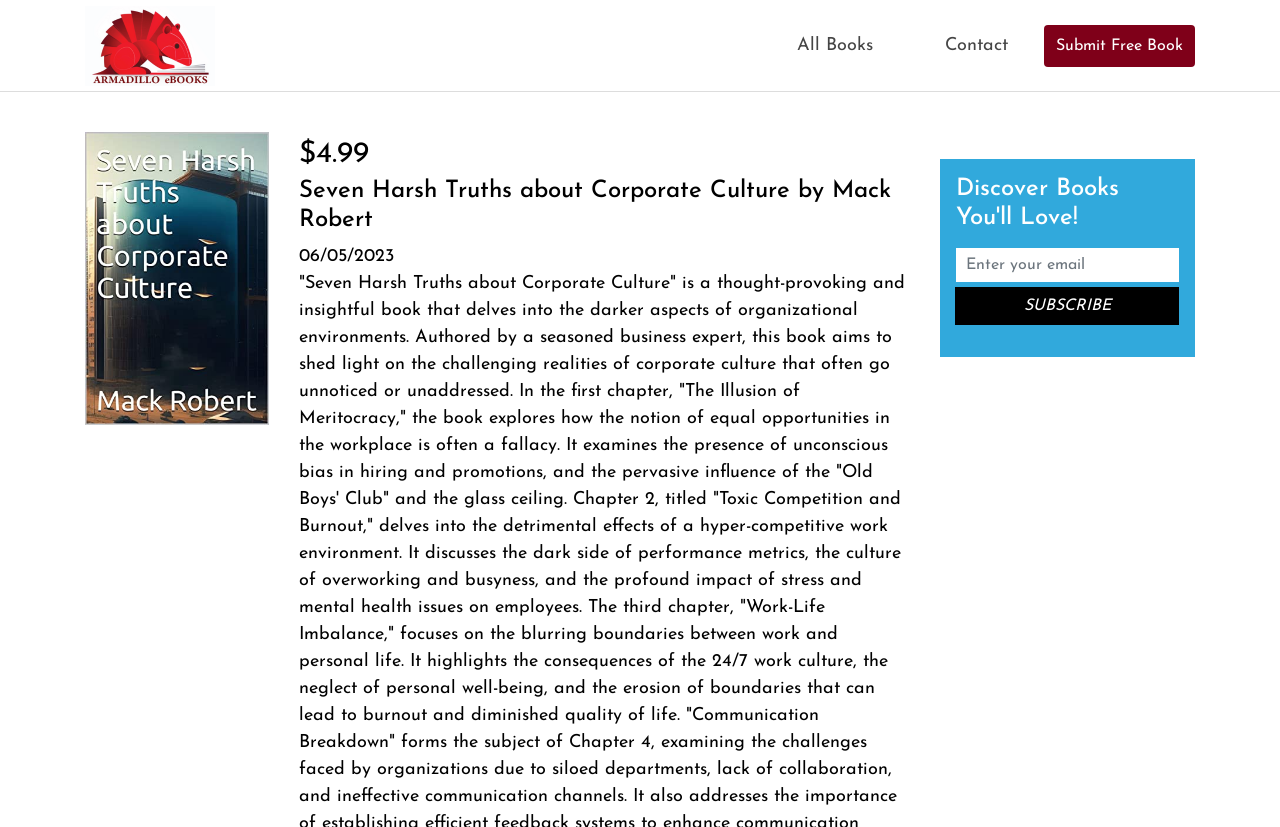What is the price of the book?
Examine the image and provide an in-depth answer to the question.

The price of the book can be found on the webpage, specifically below the book title and author, where it is displayed as '$4.99'.